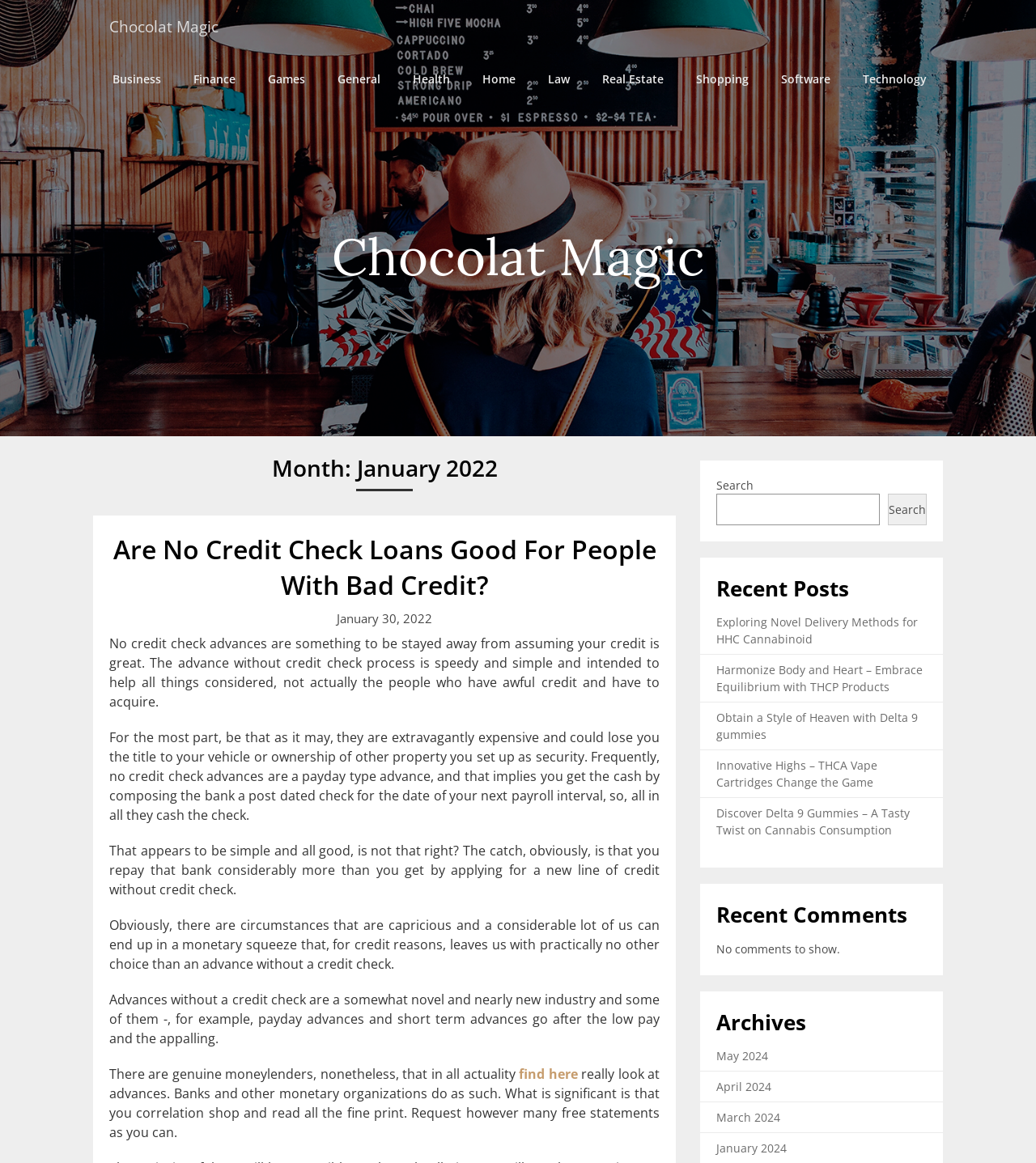What is the purpose of the search box?
Look at the screenshot and give a one-word or phrase answer.

To search the website